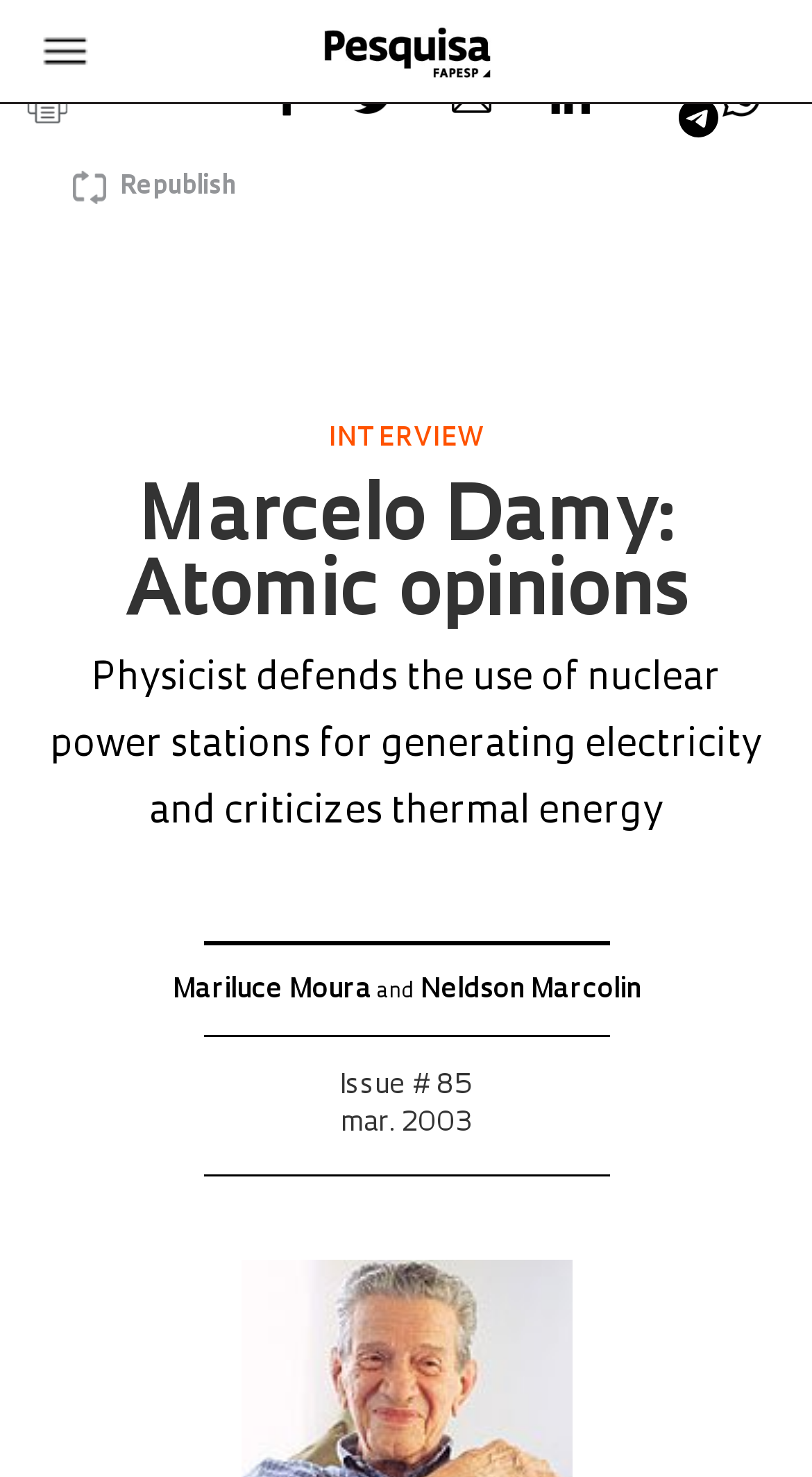Show the bounding box coordinates of the region that should be clicked to follow the instruction: "Share on Whatsapp."

[0.89, 0.078, 1.0, 0.093]